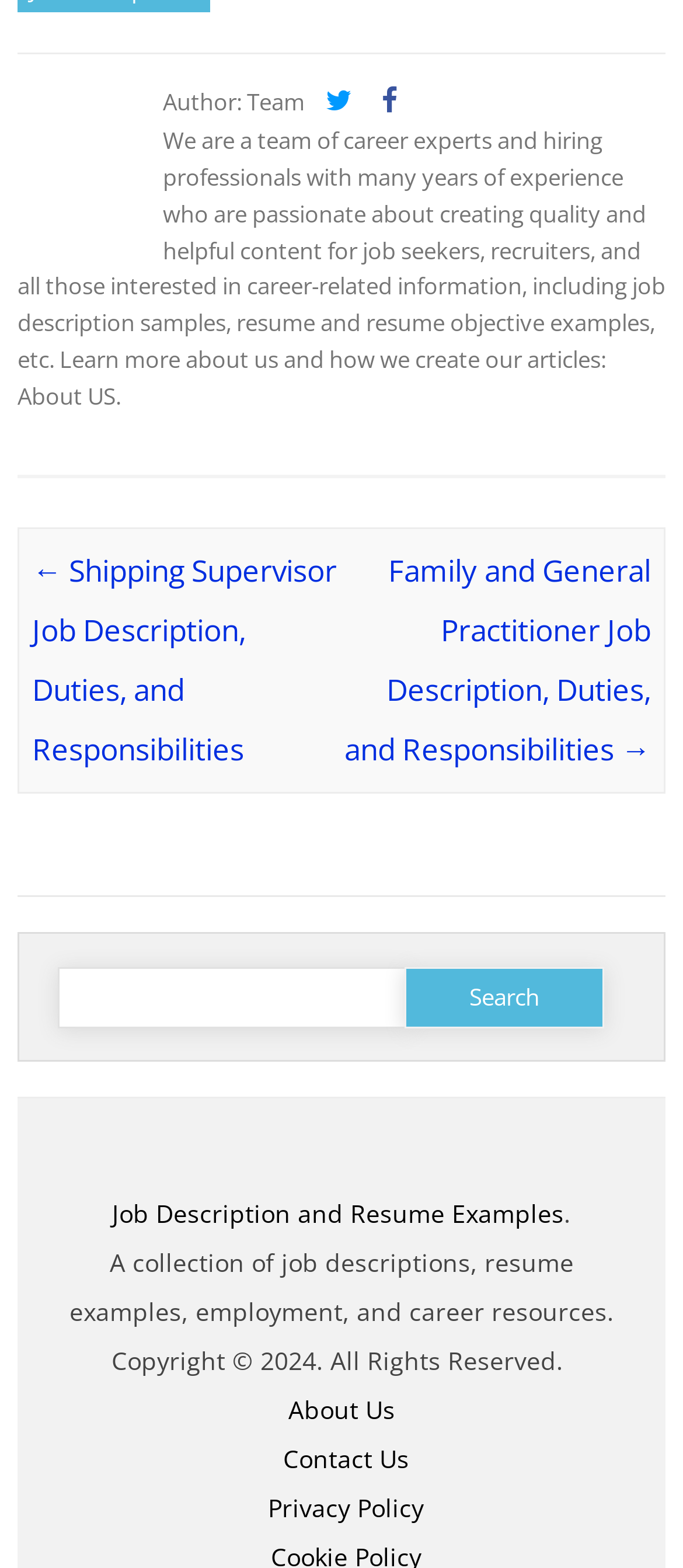Please analyze the image and provide a thorough answer to the question:
What is the topic of the current article?

Although the title of the article is not explicitly mentioned, the presence of 'Post navigation' links at the top of the page suggests that the current article is about a job description, and the links are pointing to related articles.